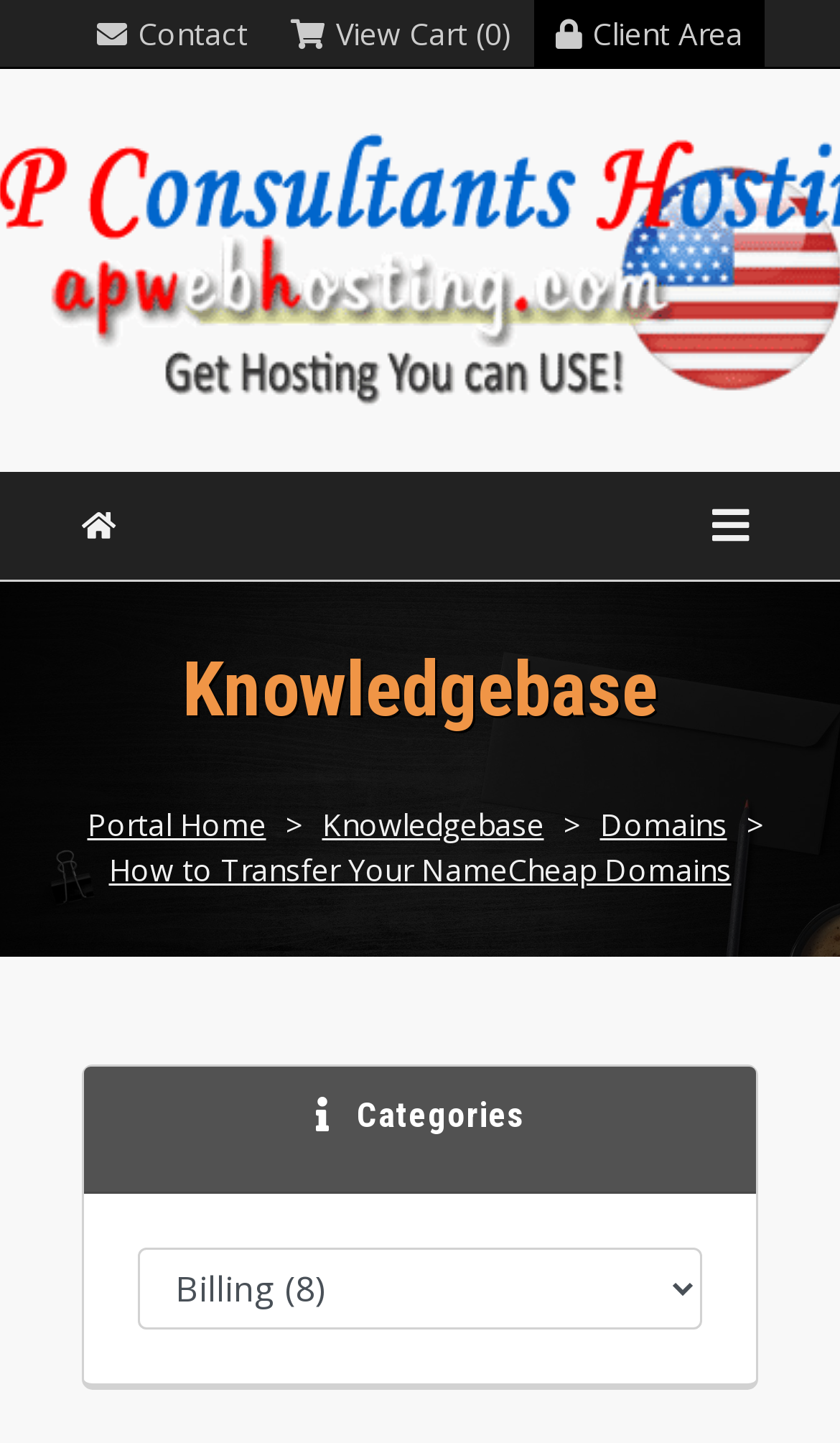What is the current page about?
Look at the image and construct a detailed response to the question.

Based on the webpage content, especially the link 'How to Transfer Your NameCheap Domains', it is clear that the current page is about transferring domains from NameCheap.